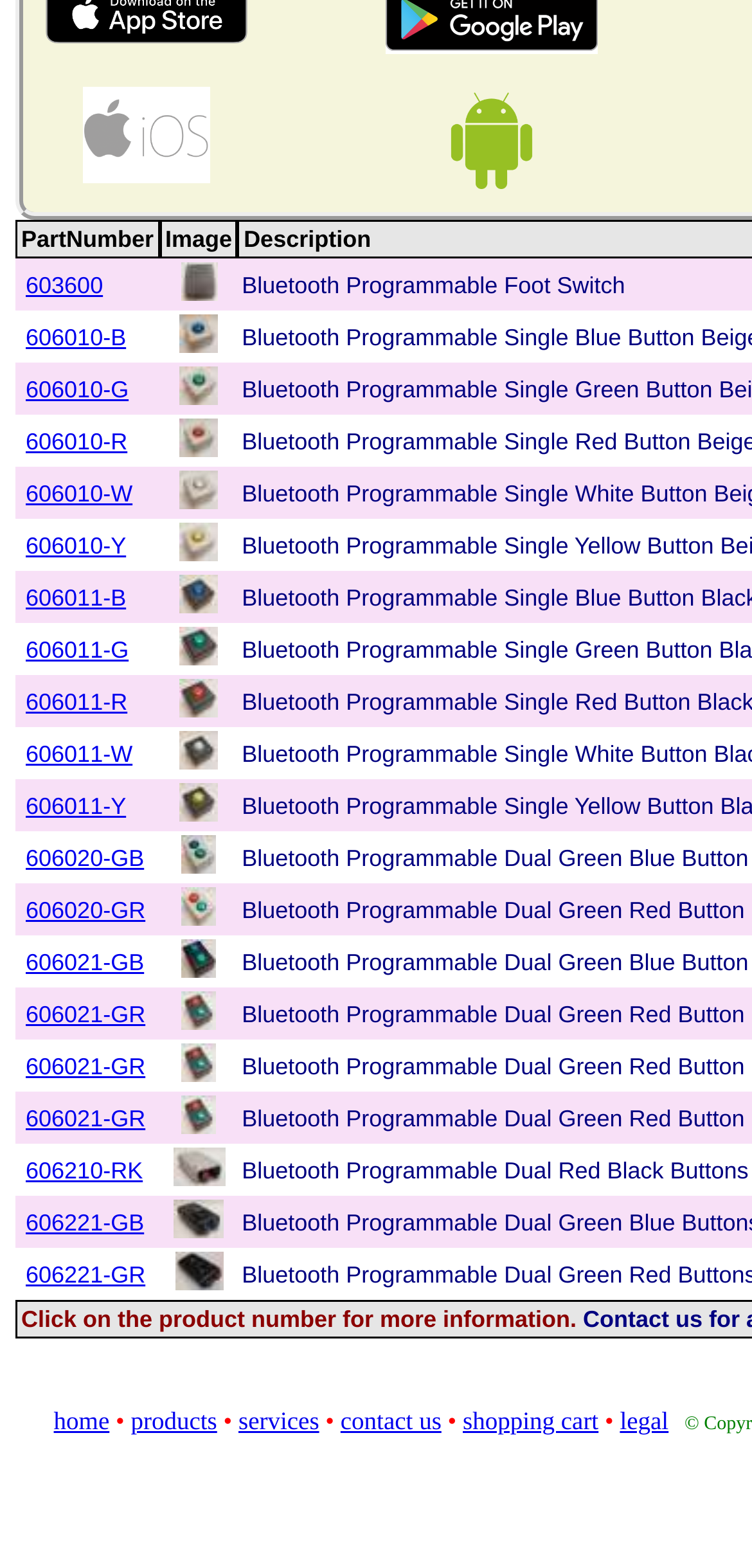Specify the bounding box coordinates of the region I need to click to perform the following instruction: "Download the iOS App from Apple Store". The coordinates must be four float numbers in the range of 0 to 1, i.e., [left, top, right, bottom].

[0.11, 0.071, 0.279, 0.13]